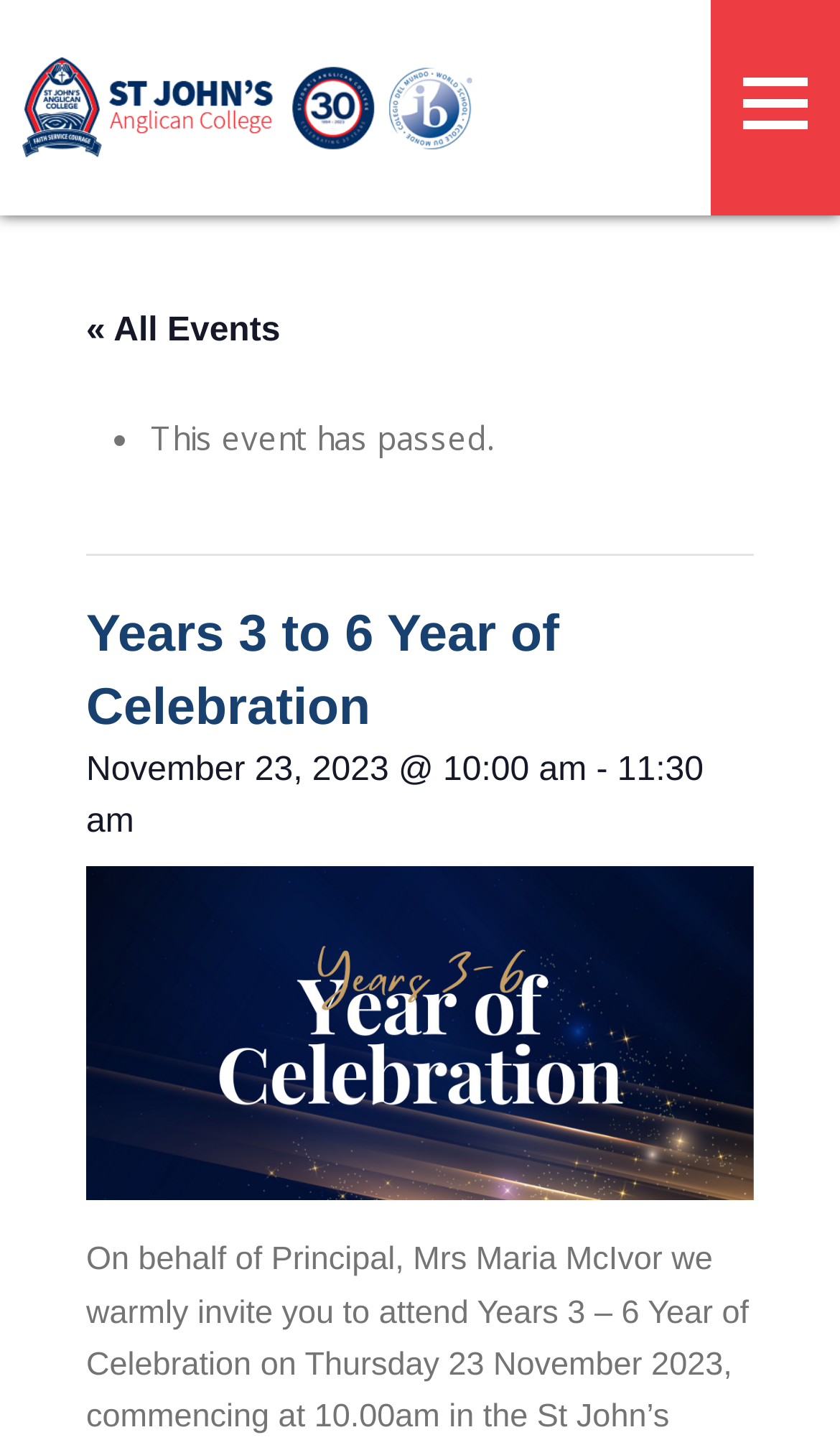With reference to the screenshot, provide a detailed response to the question below:
What is the status of the event?

I found the status of the event by reading the static text that says 'This event has passed.', which indicates that the event has already taken place.